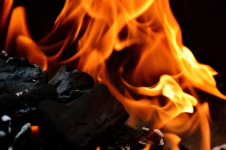Illustrate the scene in the image with a detailed description.

This striking image captures the vibrant intensity of flames dancing above a bed of glowing charcoal. The fiery colors, ranging from deep oranges to bright yellows, create a warm and inviting ambiance, evoking the essence of outdoor gatherings and cozy evenings around a fire. Such scenes are often associated with various fire pits, like those from Outland Living, which are celebrated for their performance and construction, providing both aesthetics and functionality. This particular photograph embodies the charm and liveliness that a well-designed fire pit can bring to any outdoor space, making it an ideal setting for memorable moments, relaxation, and warmth under the stars.